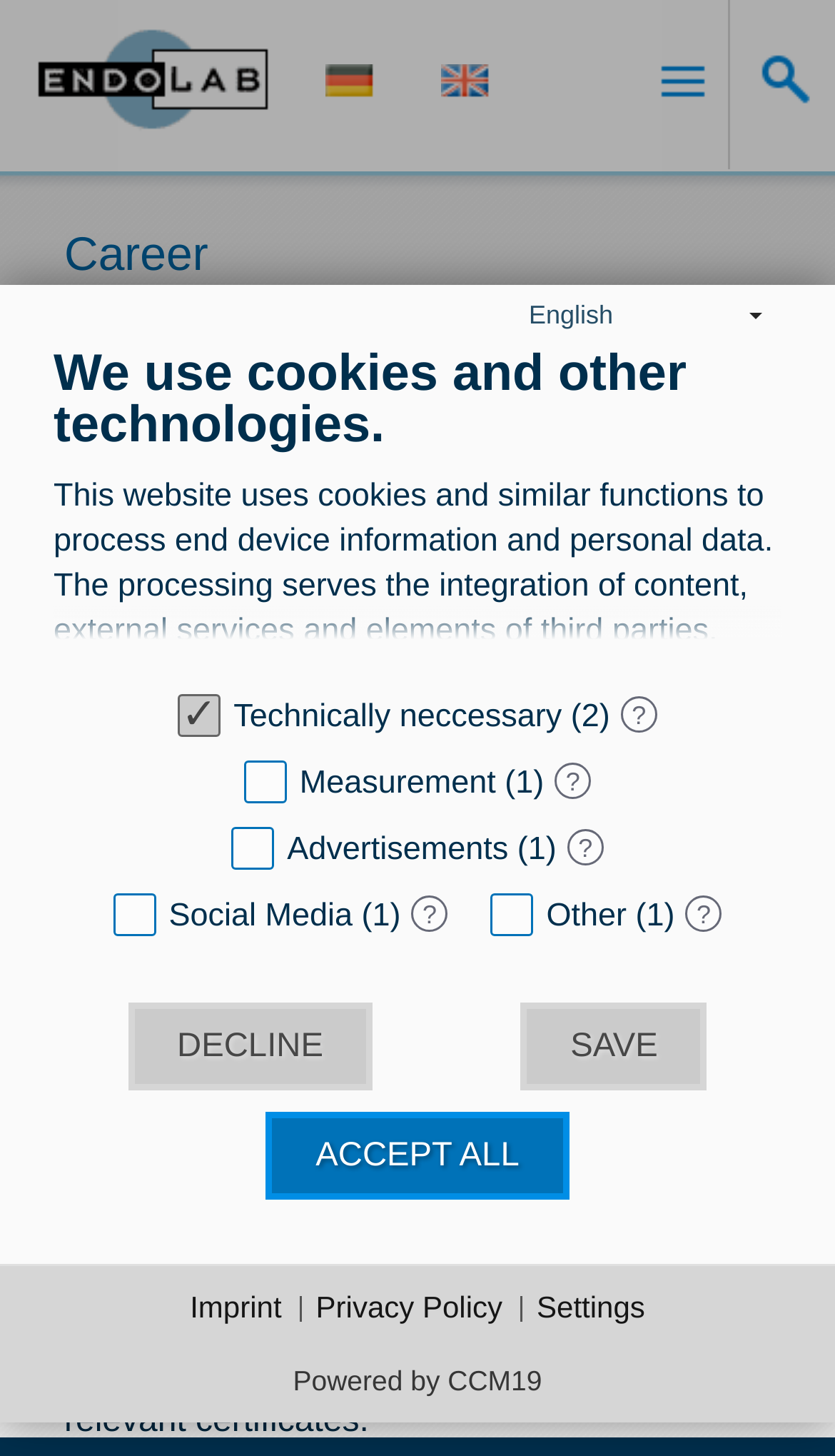Determine the bounding box coordinates in the format (top-left x, top-left y, bottom-right x, bottom-right y). Ensure all values are floating point numbers between 0 and 1. Identify the bounding box of the UI element described by: Login

[0.0, 0.365, 1.0, 0.424]